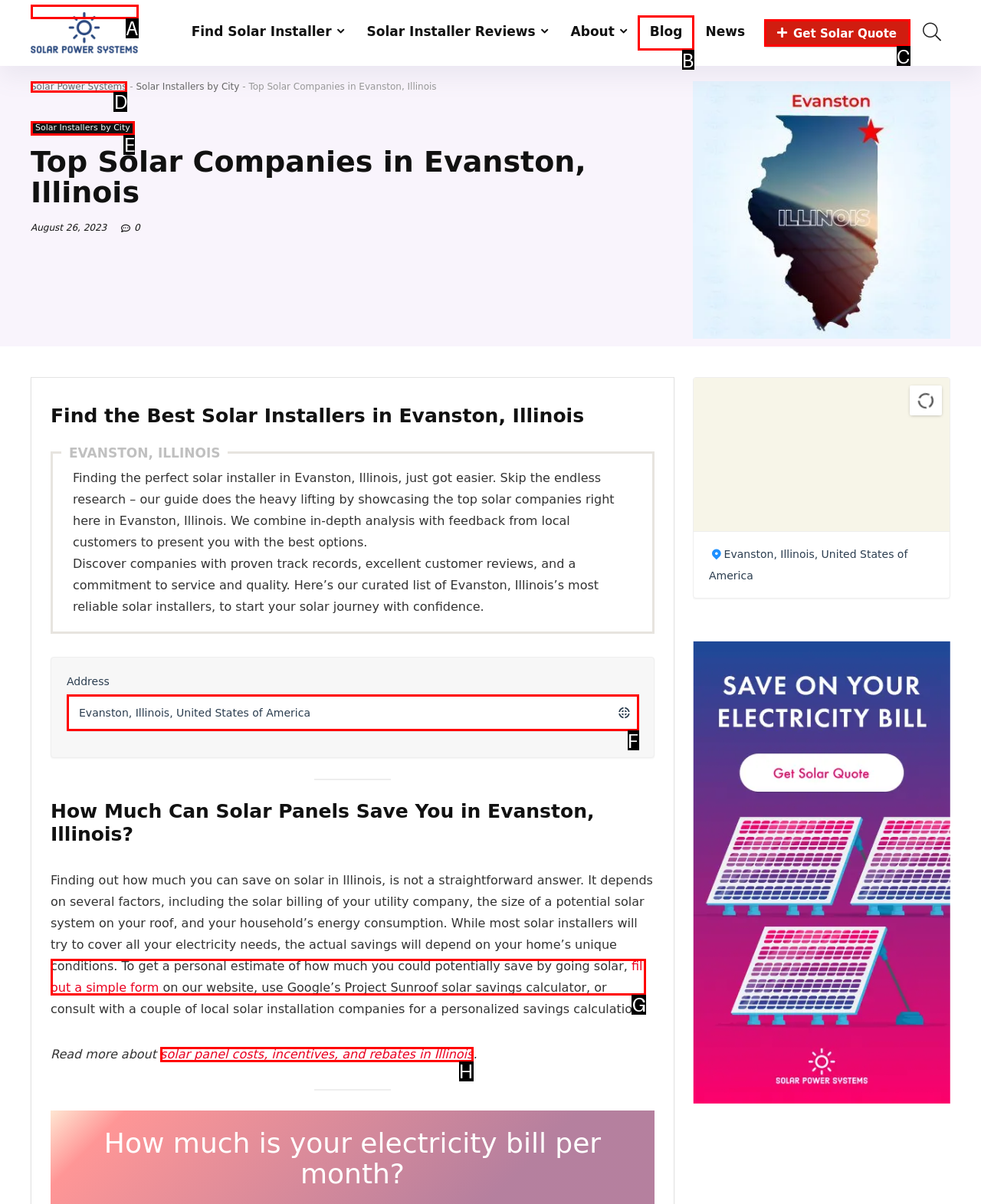Select the appropriate HTML element to click for the following task: Check the address
Answer with the letter of the selected option from the given choices directly.

F